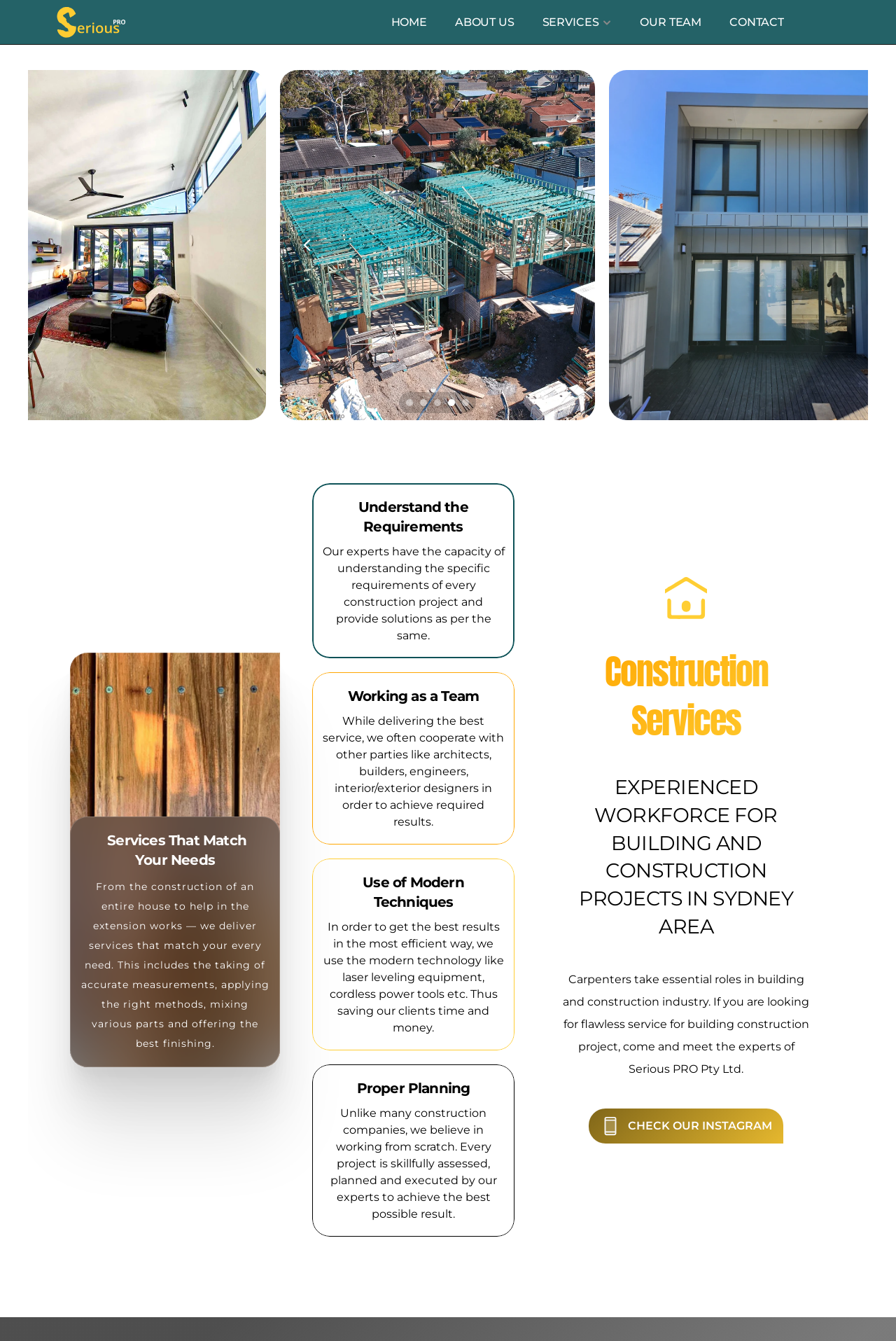Who does Serious PRO cooperate with in construction projects?
Refer to the screenshot and deliver a thorough answer to the question presented.

Based on the webpage, Serious PRO cooperates with other parties such as architects, builders, engineers, and interior/exterior designers in order to achieve required results in construction projects. This is mentioned in the paragraph under the 'Working as a Team' heading, which states that the company often cooperates with other parties to deliver the best service.